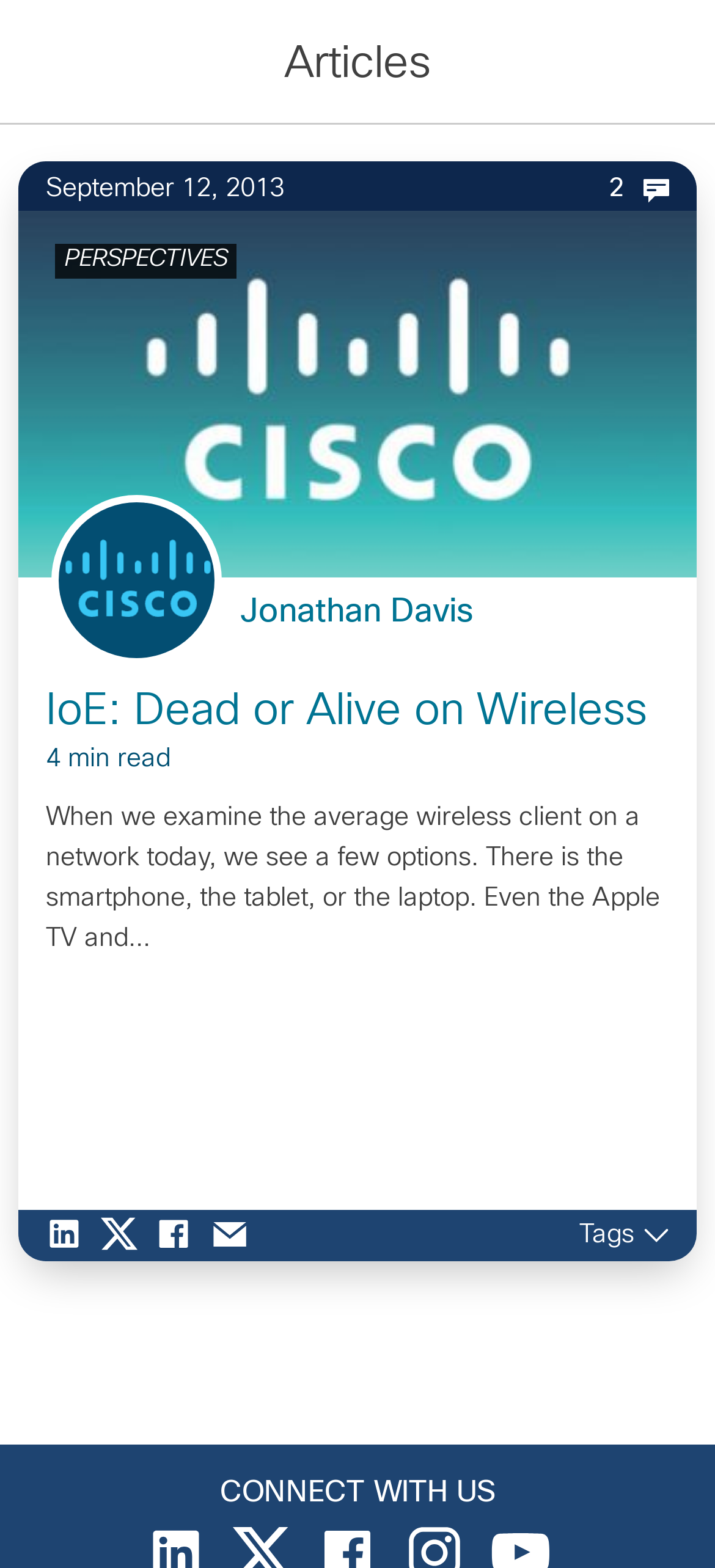Please determine the bounding box coordinates of the clickable area required to carry out the following instruction: "View the article written by Jonathan Davis". The coordinates must be four float numbers between 0 and 1, represented as [left, top, right, bottom].

[0.336, 0.38, 0.662, 0.403]